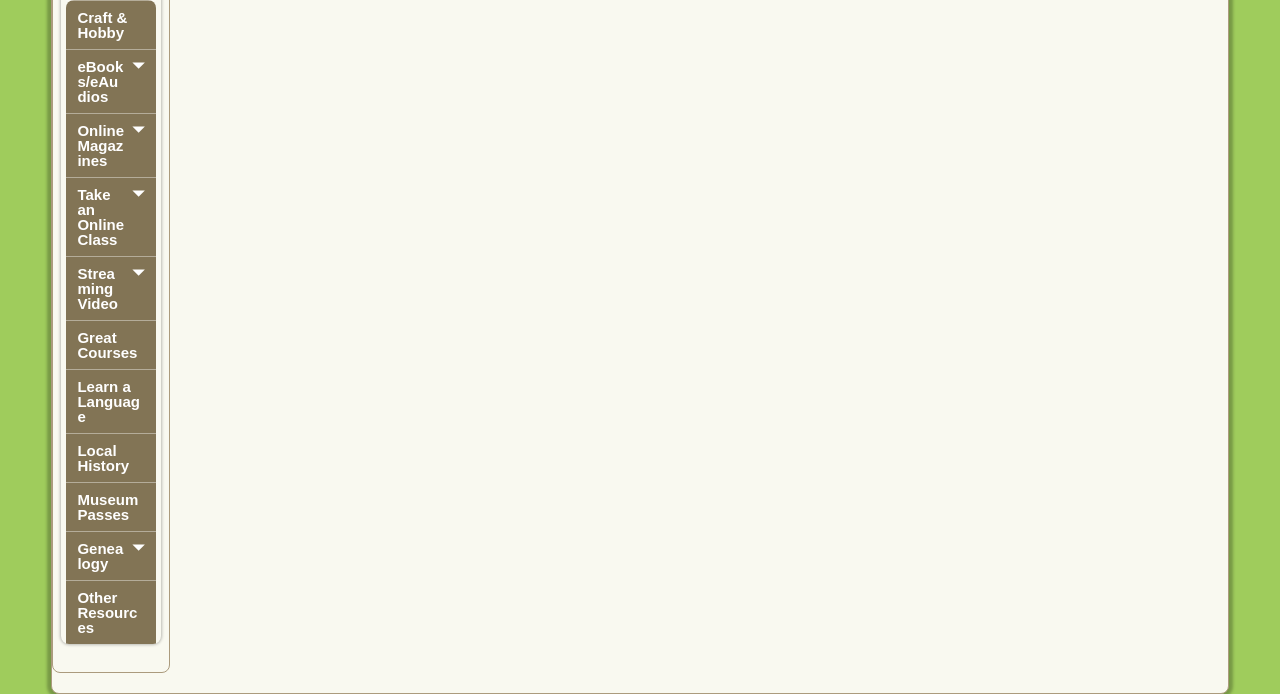Given the element description eBooks/eAudios, identify the bounding box coordinates for the UI element on the webpage screenshot. The format should be (top-left x, top-left y, bottom-right x, bottom-right y), with values between 0 and 1.

[0.052, 0.072, 0.122, 0.162]